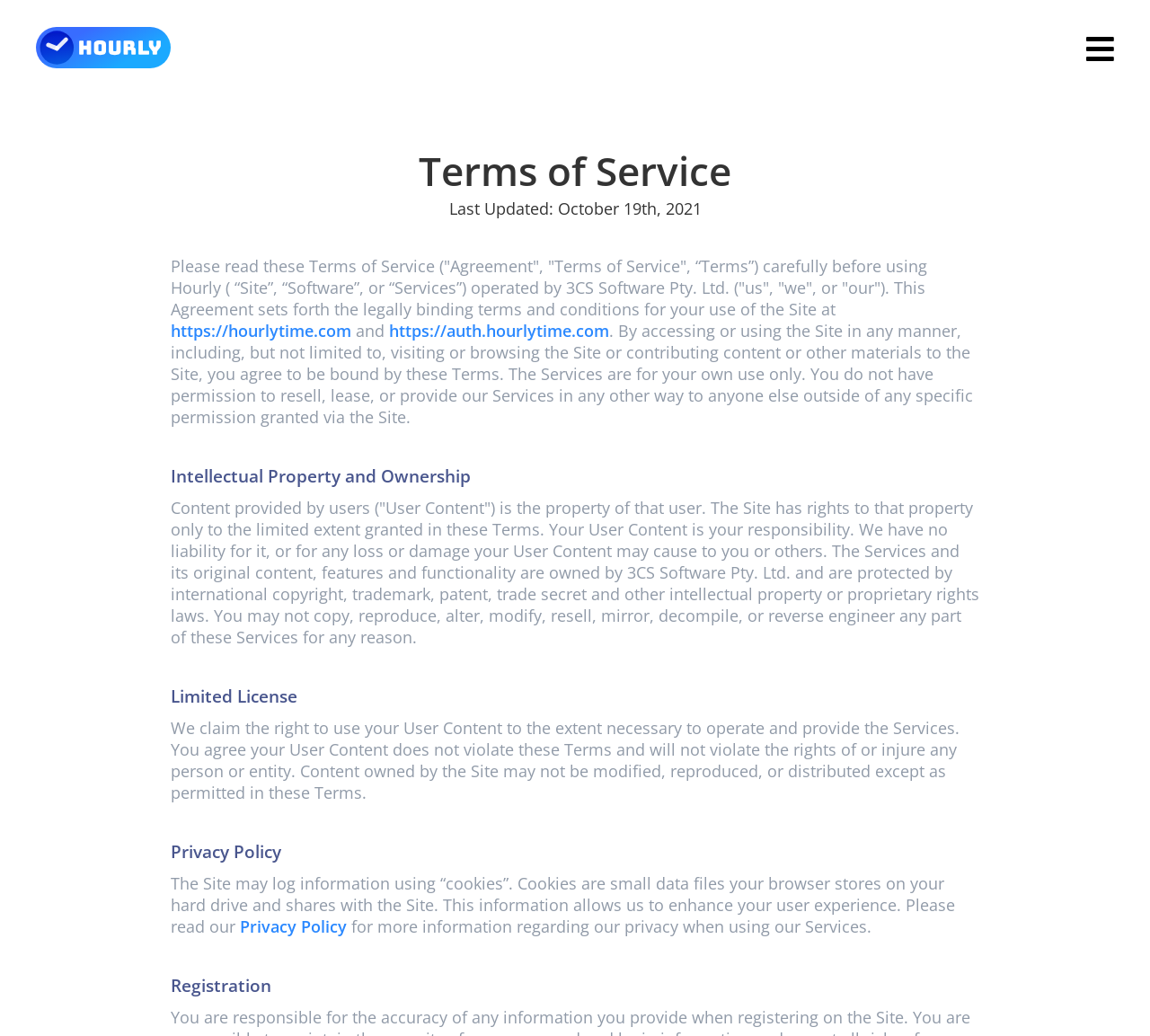Given the following UI element description: "https://hourlytime.com", find the bounding box coordinates in the webpage screenshot.

[0.148, 0.308, 0.305, 0.329]